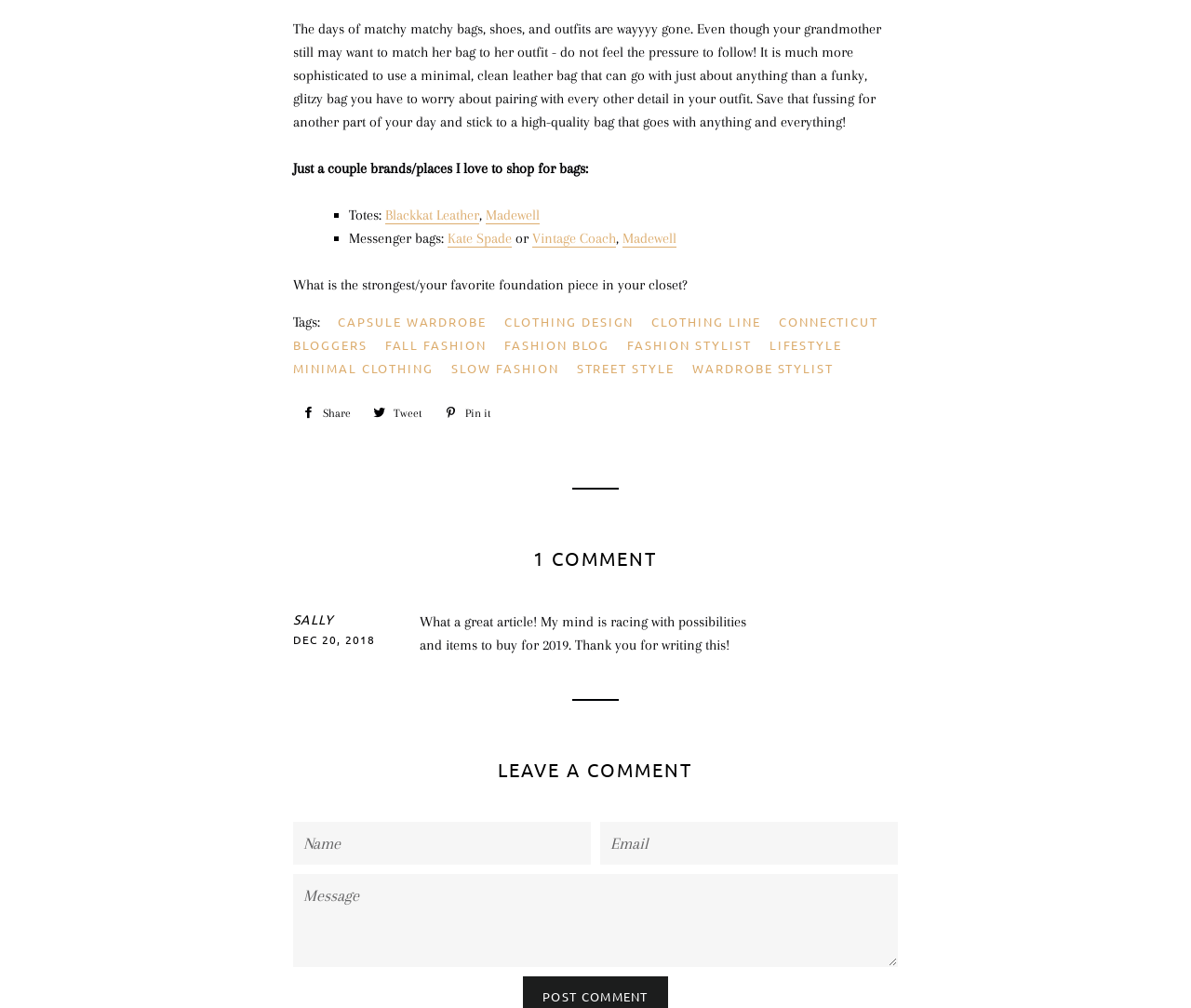Using the details from the image, please elaborate on the following question: What is the name of the person who commented on the article?

The comment section displays the name 'SALLY' above the comment, indicating that SALLY is the person who commented on the article.